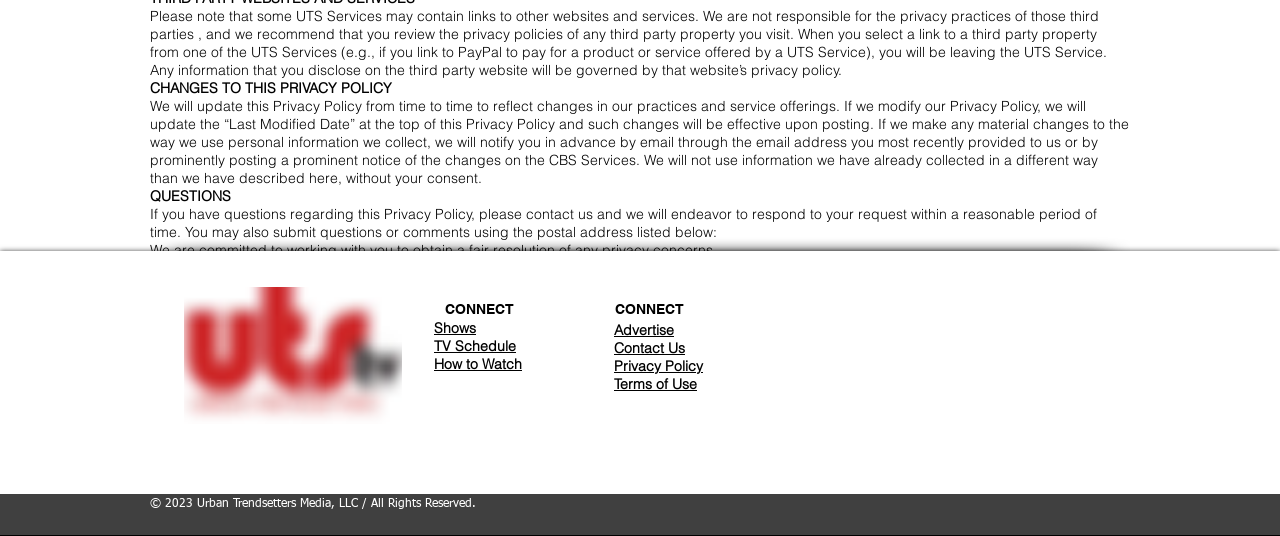Please identify the bounding box coordinates of the area I need to click to accomplish the following instruction: "Check the 'TV Schedule'".

[0.339, 0.629, 0.403, 0.662]